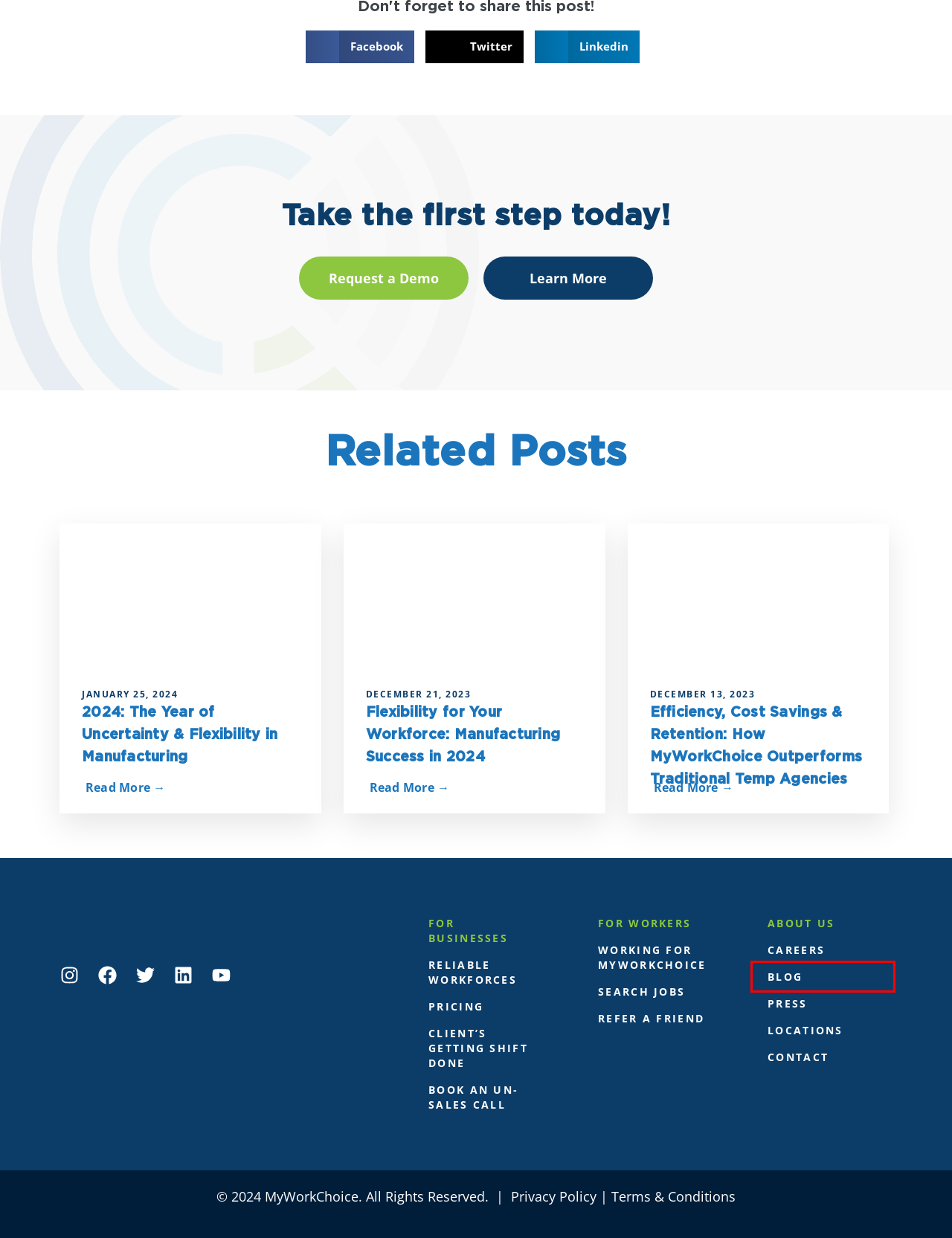Review the screenshot of a webpage that includes a red bounding box. Choose the most suitable webpage description that matches the new webpage after clicking the element within the red bounding box. Here are the candidates:
A. 2024: The Year of Uncertainty & Flexibility in Manufacturing
B. Flexibility for Your Workforce: Manufacturing Success in 2024
C. Blog - MyWorkChoice
D. Refer - MyWorkChoice
E. MyWorkChoice Flexible and Reliable Staffing - Request A Demo
F. Privacy Policy - MyWorkChoice
G. Efficiency, Cost Savings & Retention: How MyWorkChoice Outperforms Traditional Temp Agencies
H. Locations Archive - MyWorkChoice

C